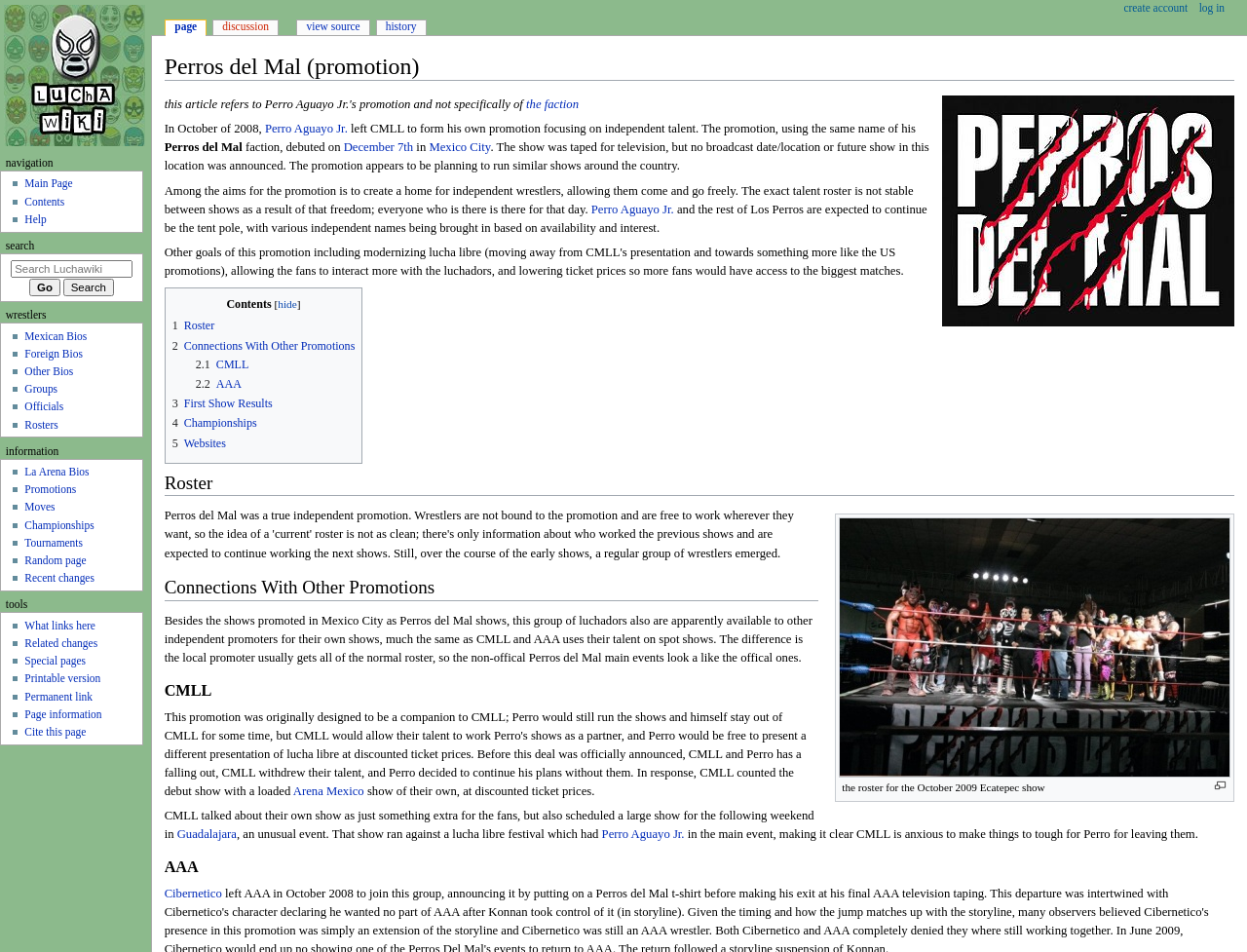Who is the leader of Perros del Mal?
Can you give a detailed and elaborate answer to the question?

The leader of Perros del Mal can be inferred from the text 'Perro Aguayo Jr. left CMLL to form his own promotion focusing on independent talent.'.